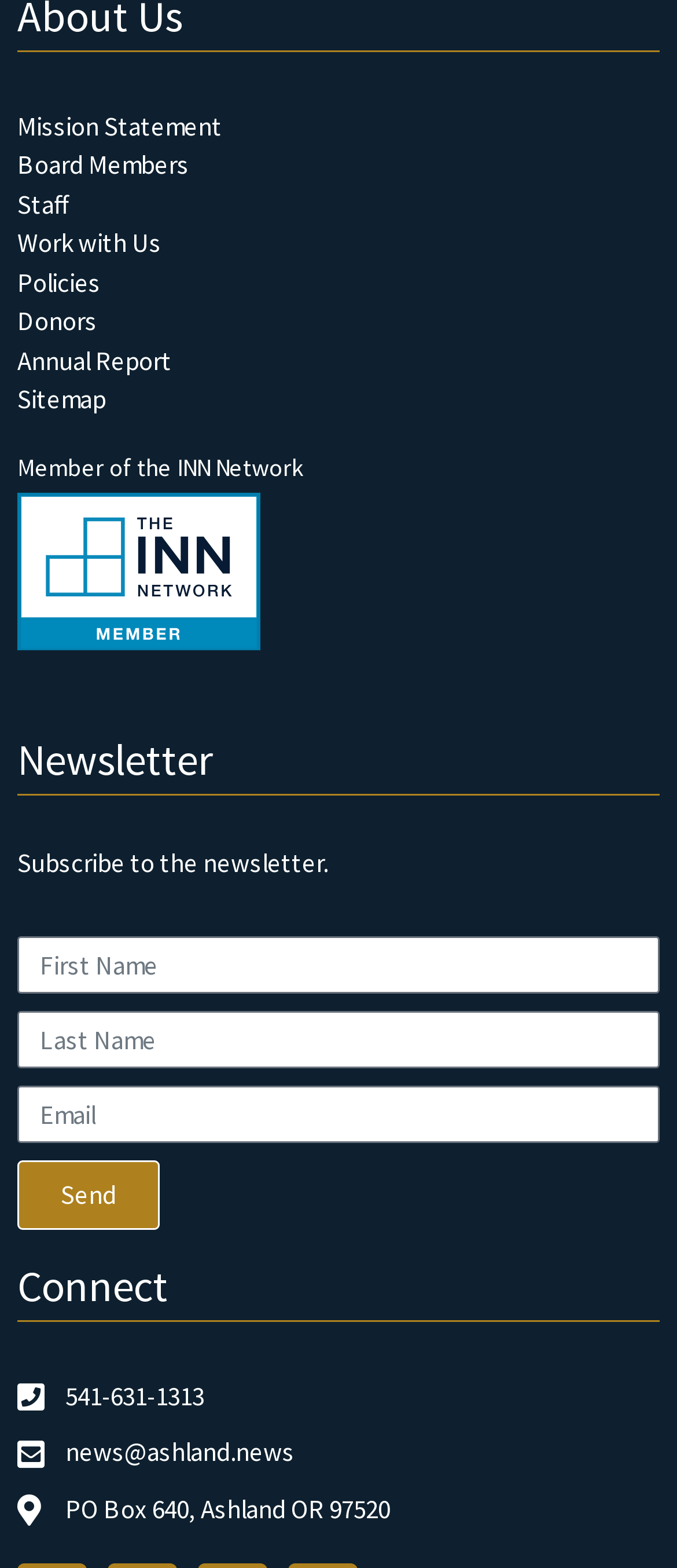Determine the bounding box coordinates for the UI element matching this description: "Work with Us".

[0.026, 0.143, 0.974, 0.168]